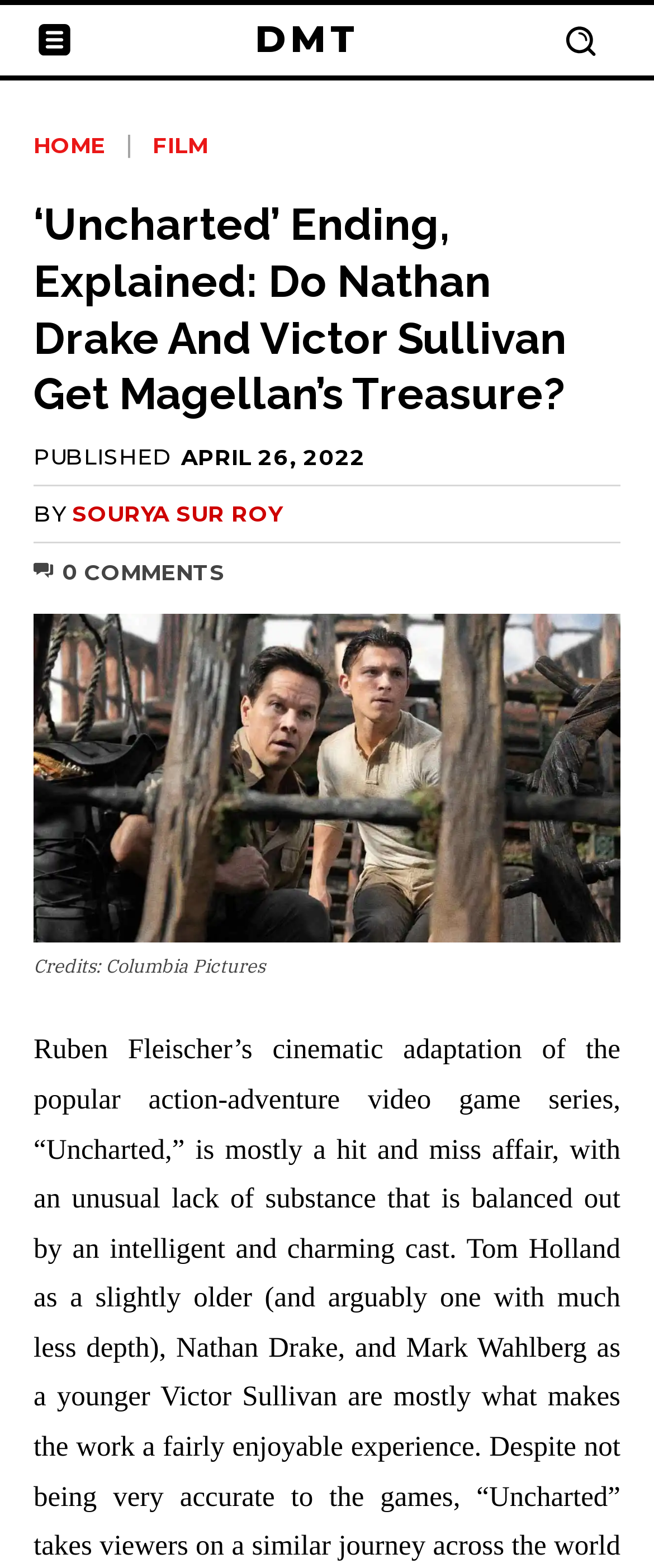Please determine the main heading text of this webpage.

‘Uncharted’ Ending, Explained: Do Nathan Drake And Victor Sullivan Get Magellan’s Treasure?